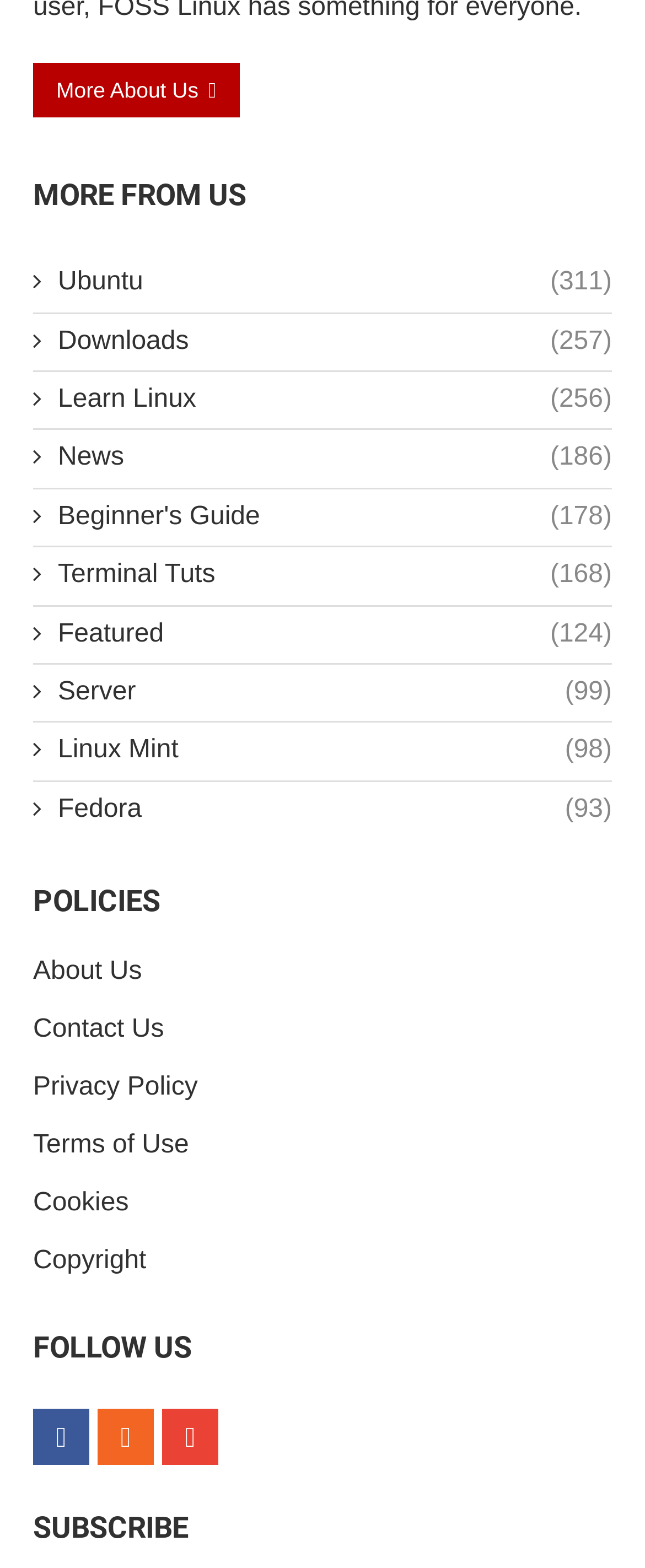How many headings are there on the webpage?
Answer the question in a detailed and comprehensive manner.

I counted the headings by looking at the elements with the type 'heading', and found that there are 3 headings on the webpage: 'MORE FROM US', 'FOLLOW US', and 'SUBSCRIBE'.